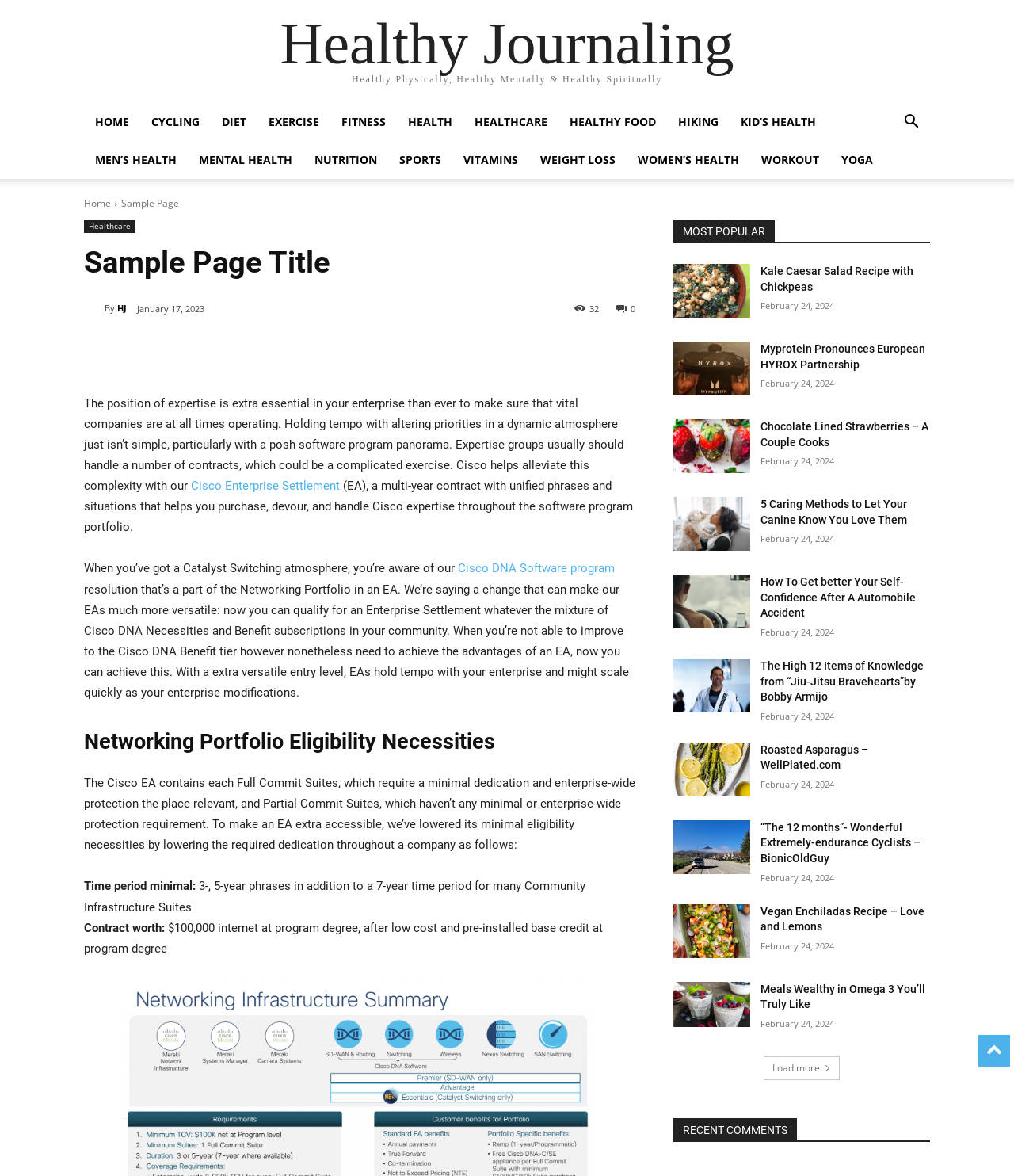Could you specify the bounding box coordinates for the clickable section to complete the following instruction: "Check the 'MOST POPULAR' section"?

[0.664, 0.187, 0.917, 0.207]